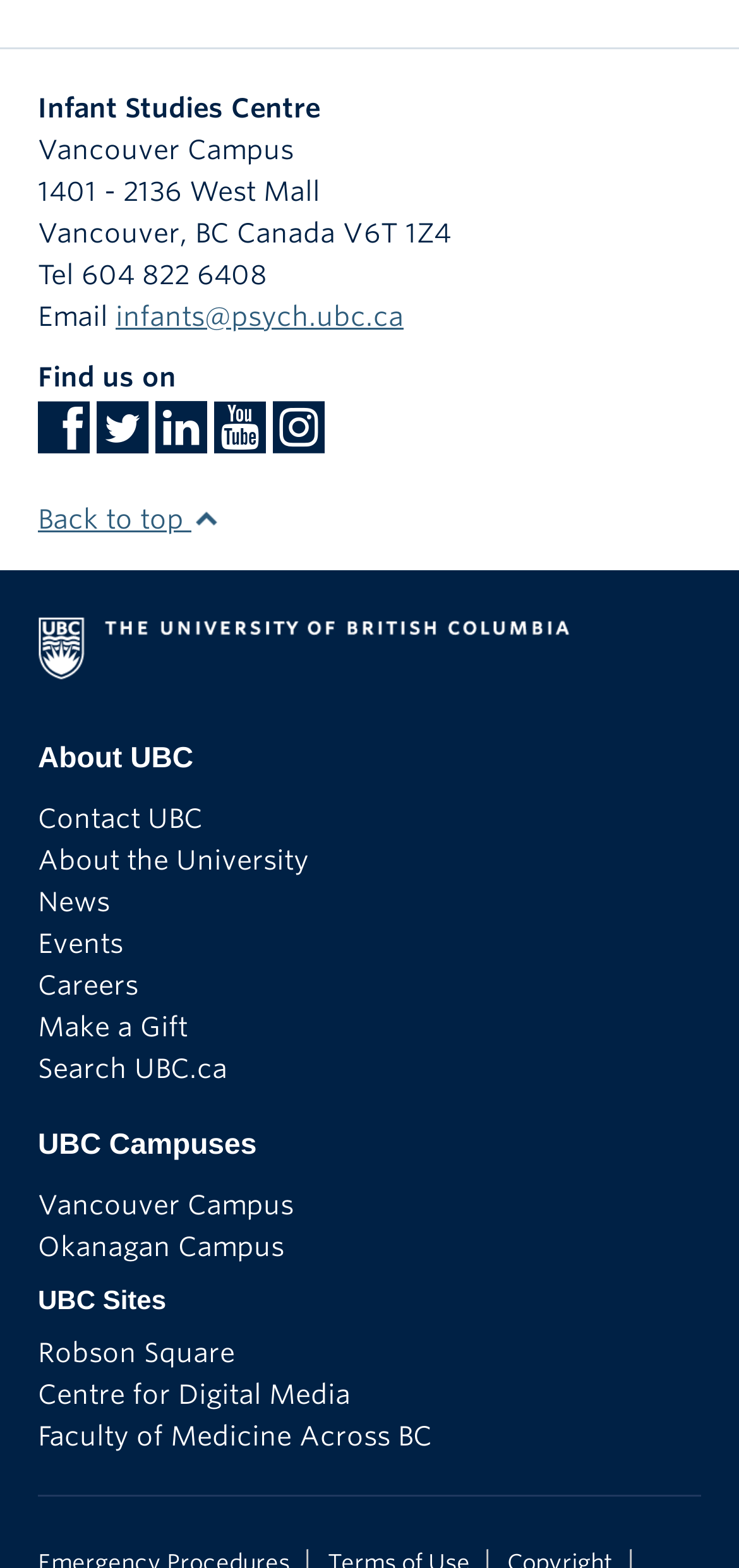Determine the bounding box coordinates of the clickable region to follow the instruction: "Contact the Infant Studies Centre".

[0.051, 0.192, 0.546, 0.211]